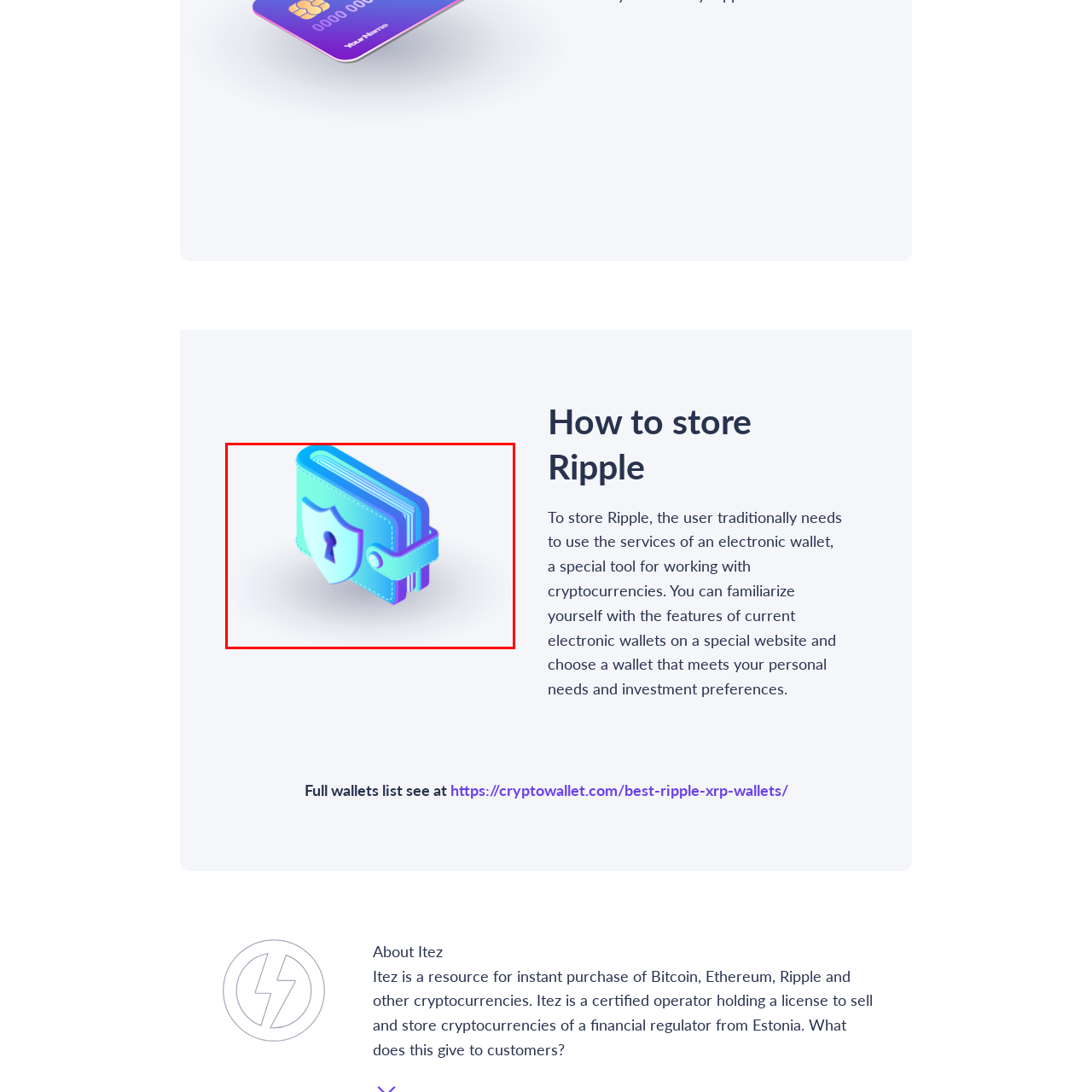Look at the area highlighted in the red box, What symbol is on the front of the wallet? Please provide an answer in a single word or phrase.

Secure lock